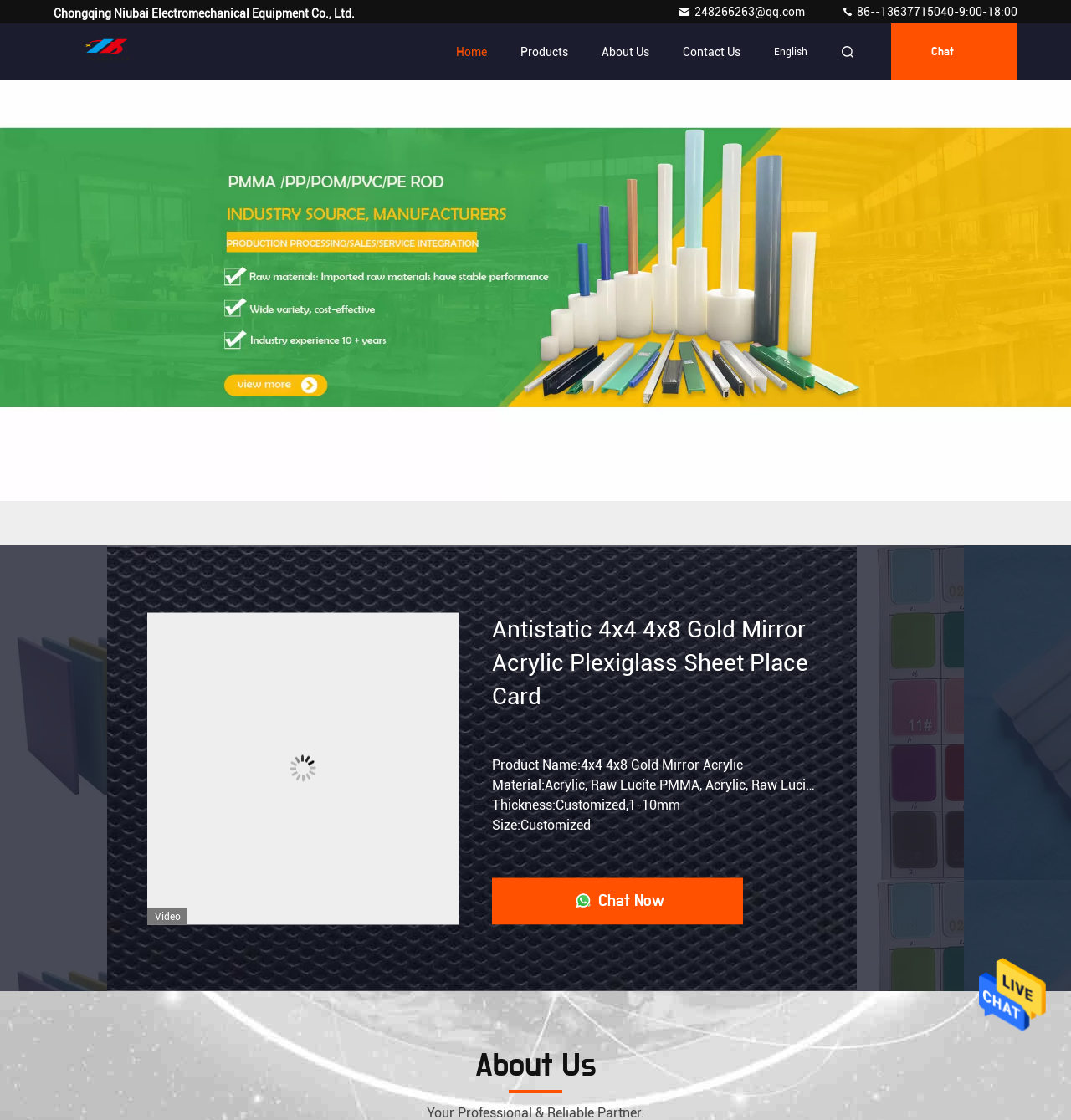Please indicate the bounding box coordinates for the clickable area to complete the following task: "Contact us". The coordinates should be specified as four float numbers between 0 and 1, i.e., [left, top, right, bottom].

[0.638, 0.021, 0.691, 0.072]